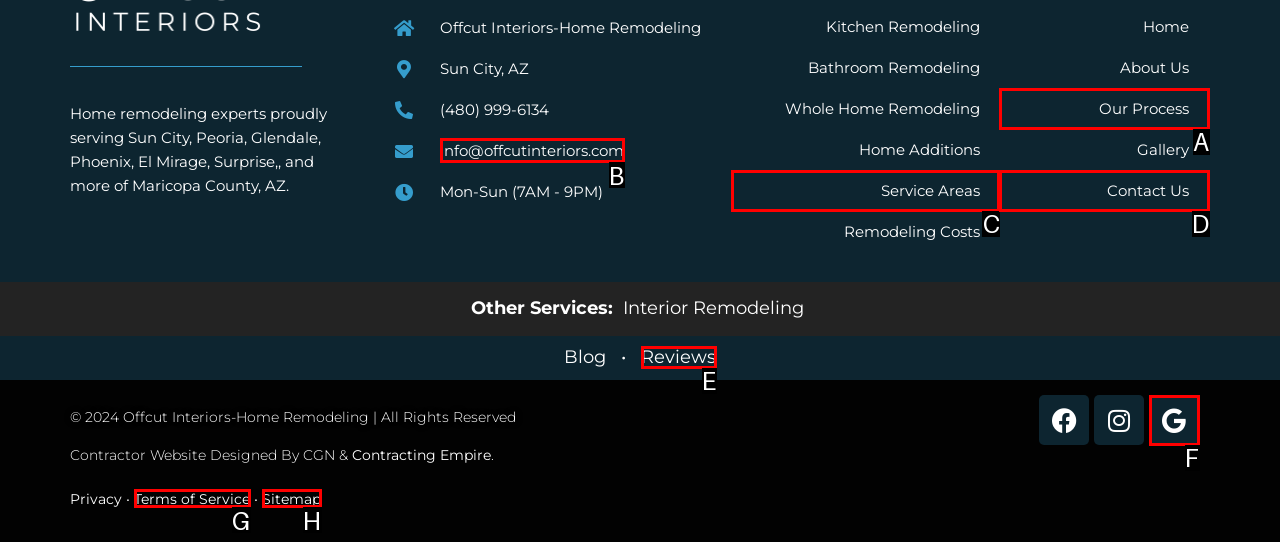Which HTML element among the options matches this description: Google? Answer with the letter representing your choice.

F